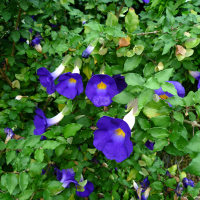Create a detailed narrative of what is happening in the image.

The image features vibrant purple flowers surrounded by lush green foliage, showcasing the striking beauty of the Thunbergia erecta, commonly known as the Kings Mantle. This plant is characterized by its trumpet-shaped blooms, which typically feature a vivid purple hue with a distinctive yellow throat. The composition highlights the dense, leafy background, enhancing the vividness of the flowers. Thunbergia erecta is appreciated not only for its ornamental value but also for its ability to thrive in various garden settings, making it a popular choice among gardeners seeking to add color and interest to tropical and subtropical landscapes.